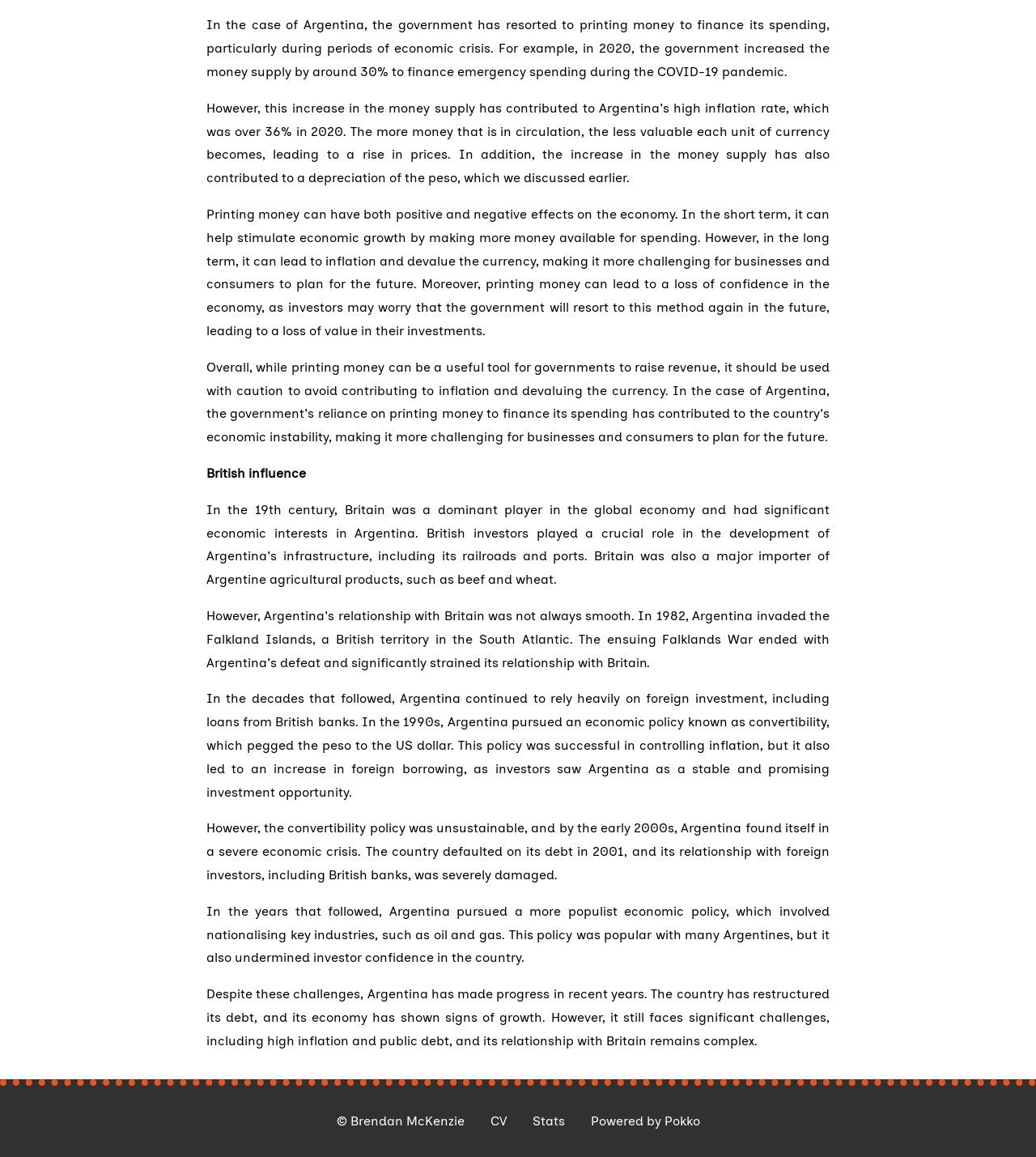With reference to the image, please provide a detailed answer to the following question: What happened to Argentina's relationship with foreign investors in 2001?

According to the webpage, Argentina defaulted on its debt in 2001, which severely damaged its relationship with foreign investors, including British banks.